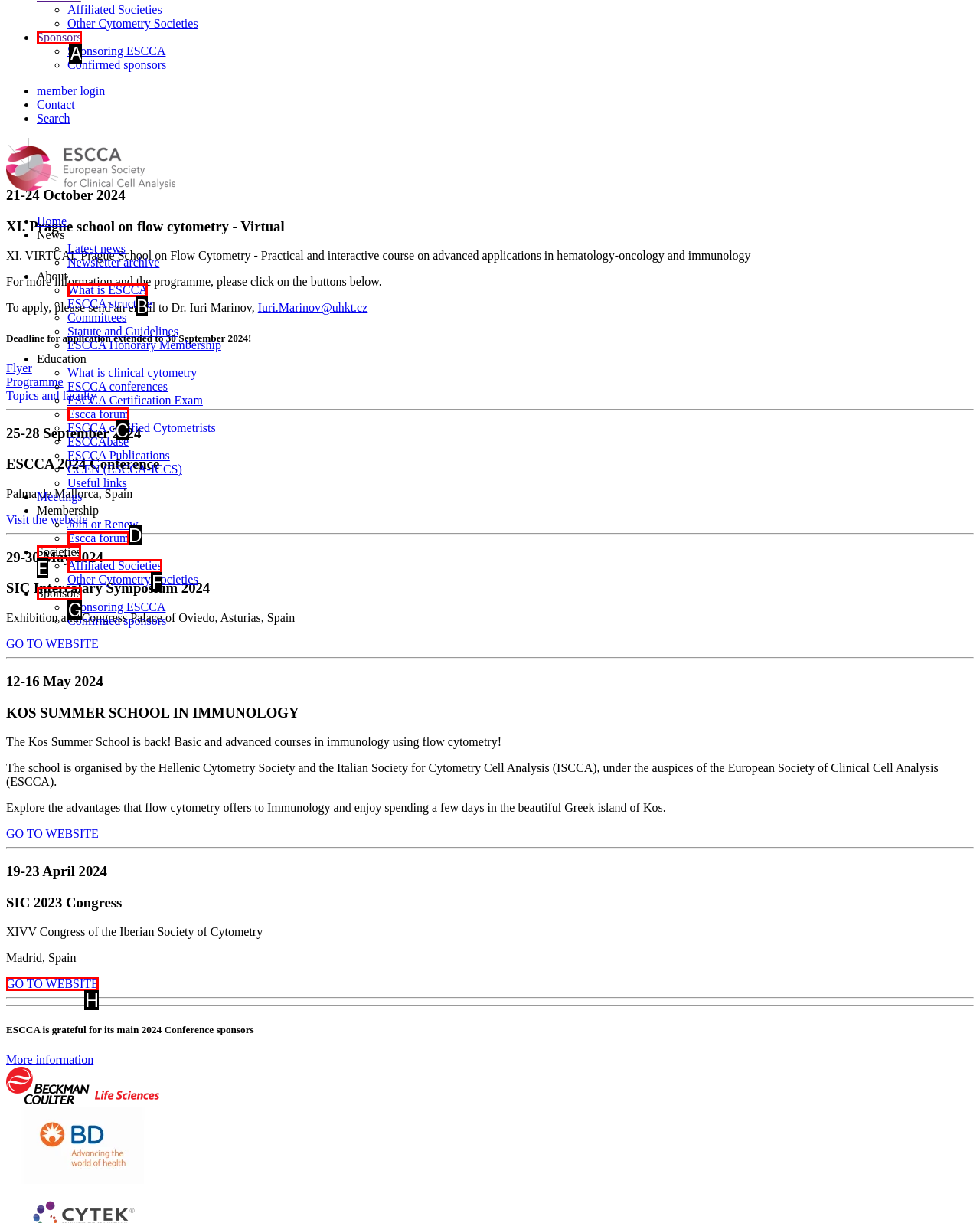Given the description: Sponsors, pick the option that matches best and answer with the corresponding letter directly.

A